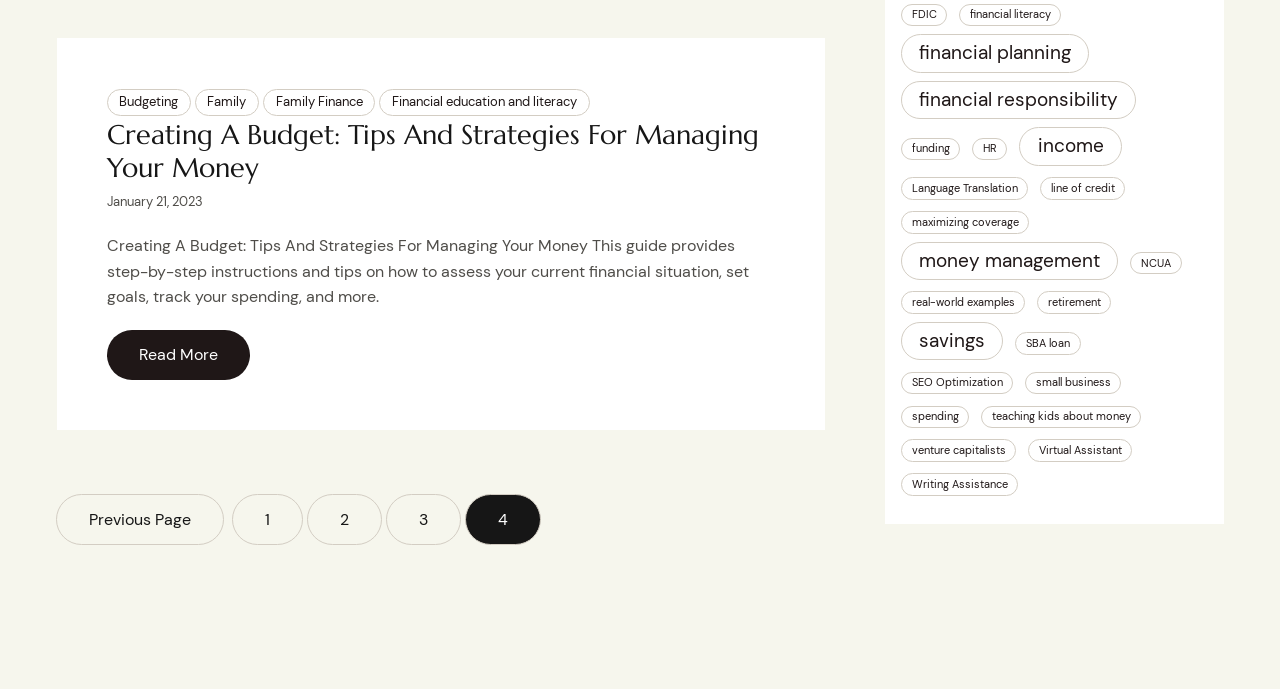What is the date of the article?
Please provide an in-depth and detailed response to the question.

The date of the article is indicated by the time element with the text 'January 21, 2023'.